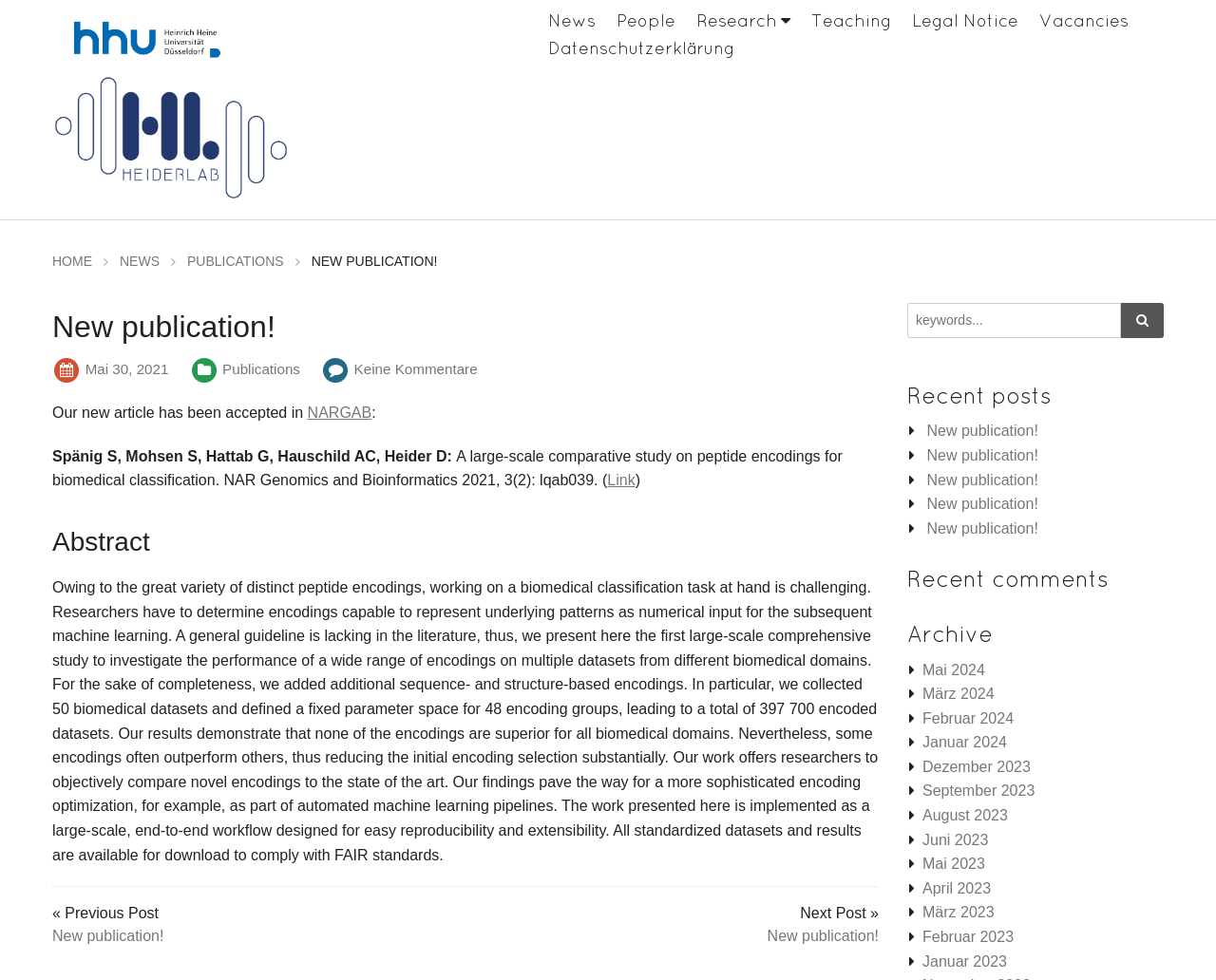What is the date of the new publication?
Based on the visual, give a brief answer using one word or a short phrase.

Mai 30, 2021